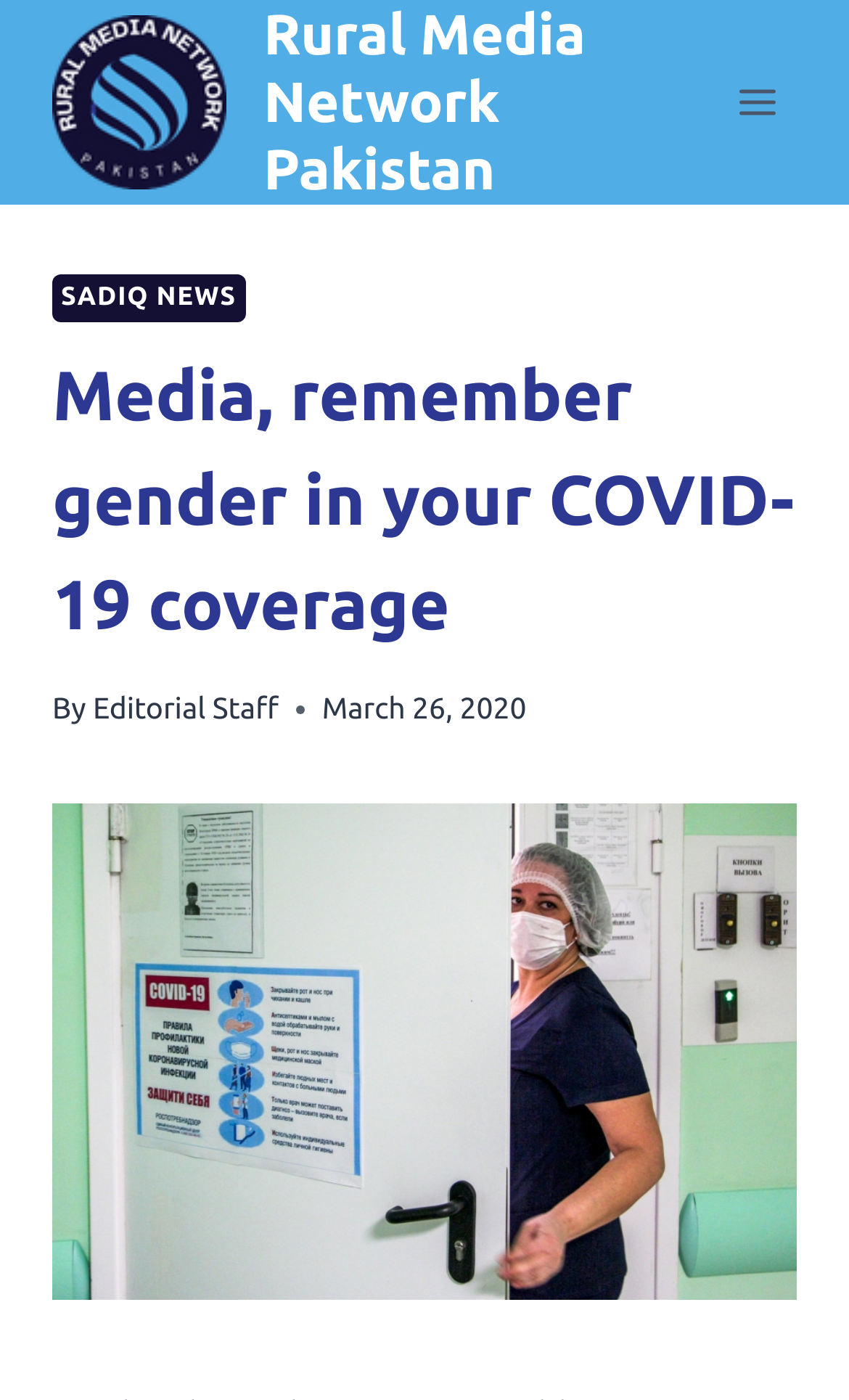Given the webpage screenshot, identify the bounding box of the UI element that matches this description: "Toggle Menu".

[0.844, 0.049, 0.938, 0.097]